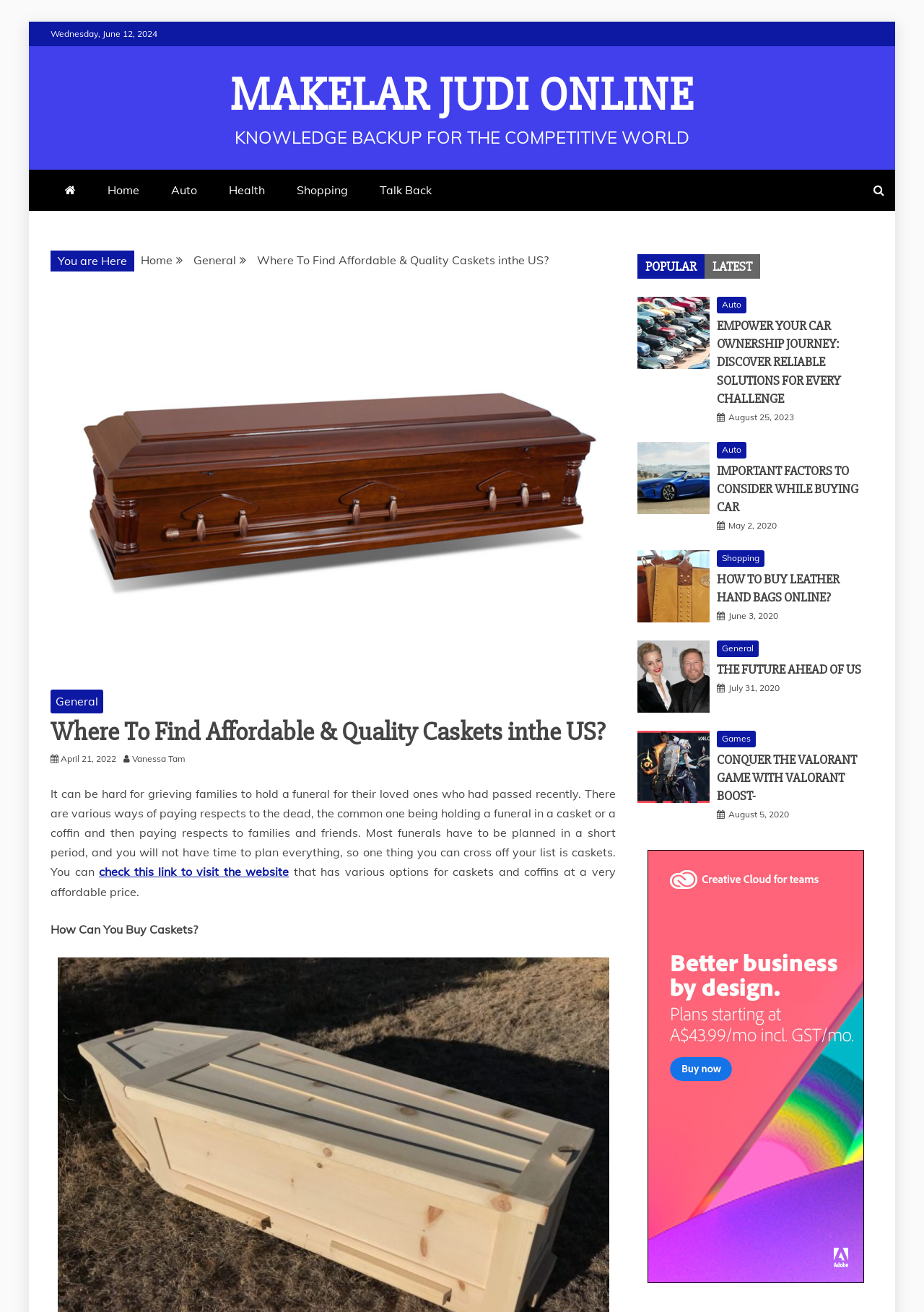What is the author of the article 'Where To Find Affordable & Quality Caskets inthe US?'?
Provide a fully detailed and comprehensive answer to the question.

I found the author by looking at the article 'Where To Find Affordable & Quality Caskets inthe US?' and noticing that the author is 'Vanessa Tam'.